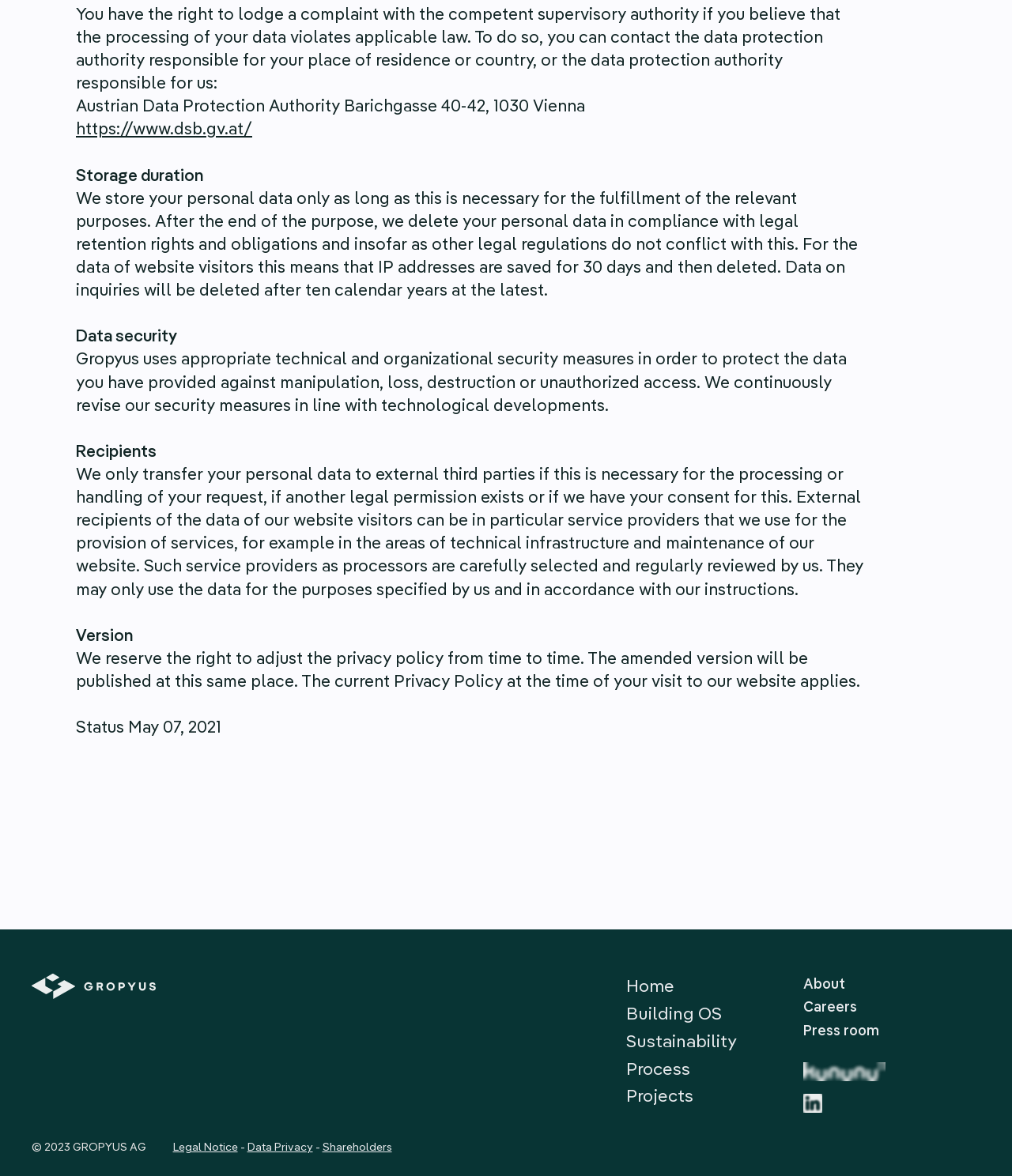Carefully examine the image and provide an in-depth answer to the question: What is the purpose of the Austrian Data Protection Authority?

According to the webpage, the Austrian Data Protection Authority is the data protection authority responsible for the company, and individuals can contact them to lodge a complaint if they believe that the processing of their data violates applicable law, as stated in the introductory paragraph.